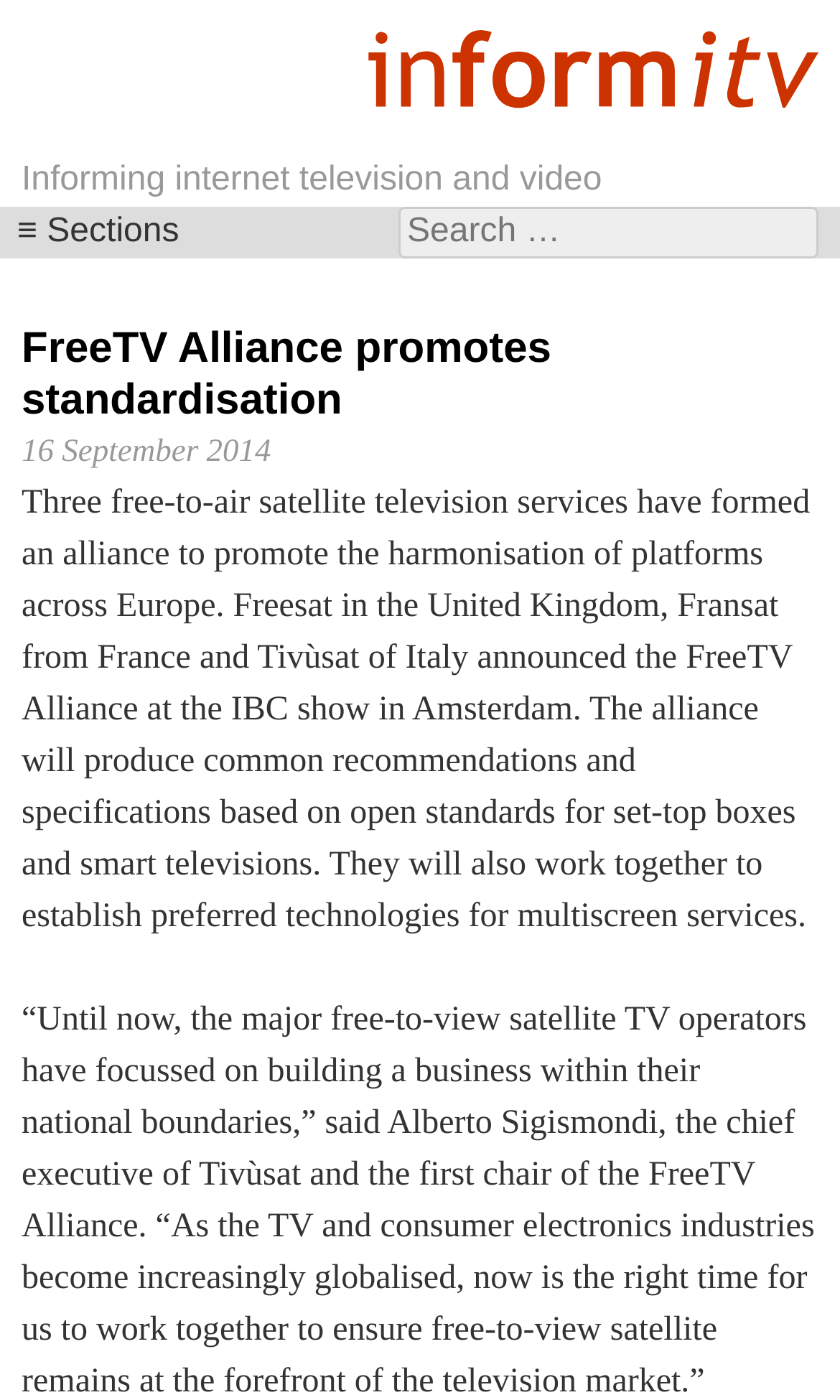What type of devices will the FreeTV Alliance produce recommendations for?
Could you please answer the question thoroughly and with as much detail as possible?

I found the answer by reading the paragraph of text in the webpage, which states that the FreeTV Alliance will produce 'common recommendations and specifications based on open standards for set-top boxes and smart televisions'. This indicates that the alliance will focus on these two types of devices.